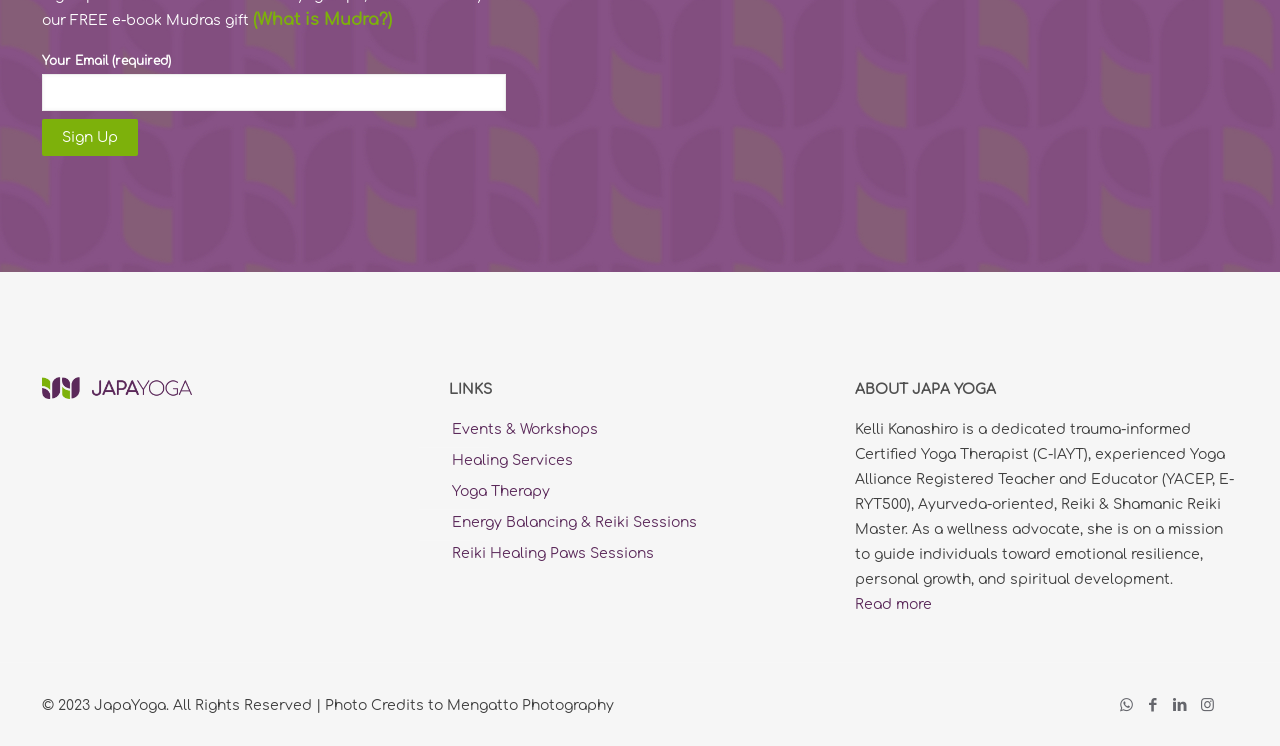Based on the image, please elaborate on the answer to the following question:
What is the profession of Kelli Kanashiro?

According to the text under the 'ABOUT JAPA YOGA' heading, Kelli Kanashiro is a dedicated trauma-informed Certified Yoga Therapist (C-IAYT), experienced Yoga Alliance Registered Teacher and Educator (YACEP, E-RYT500), Ayurveda-oriented, Reiki & Shamanic Reiki Master.